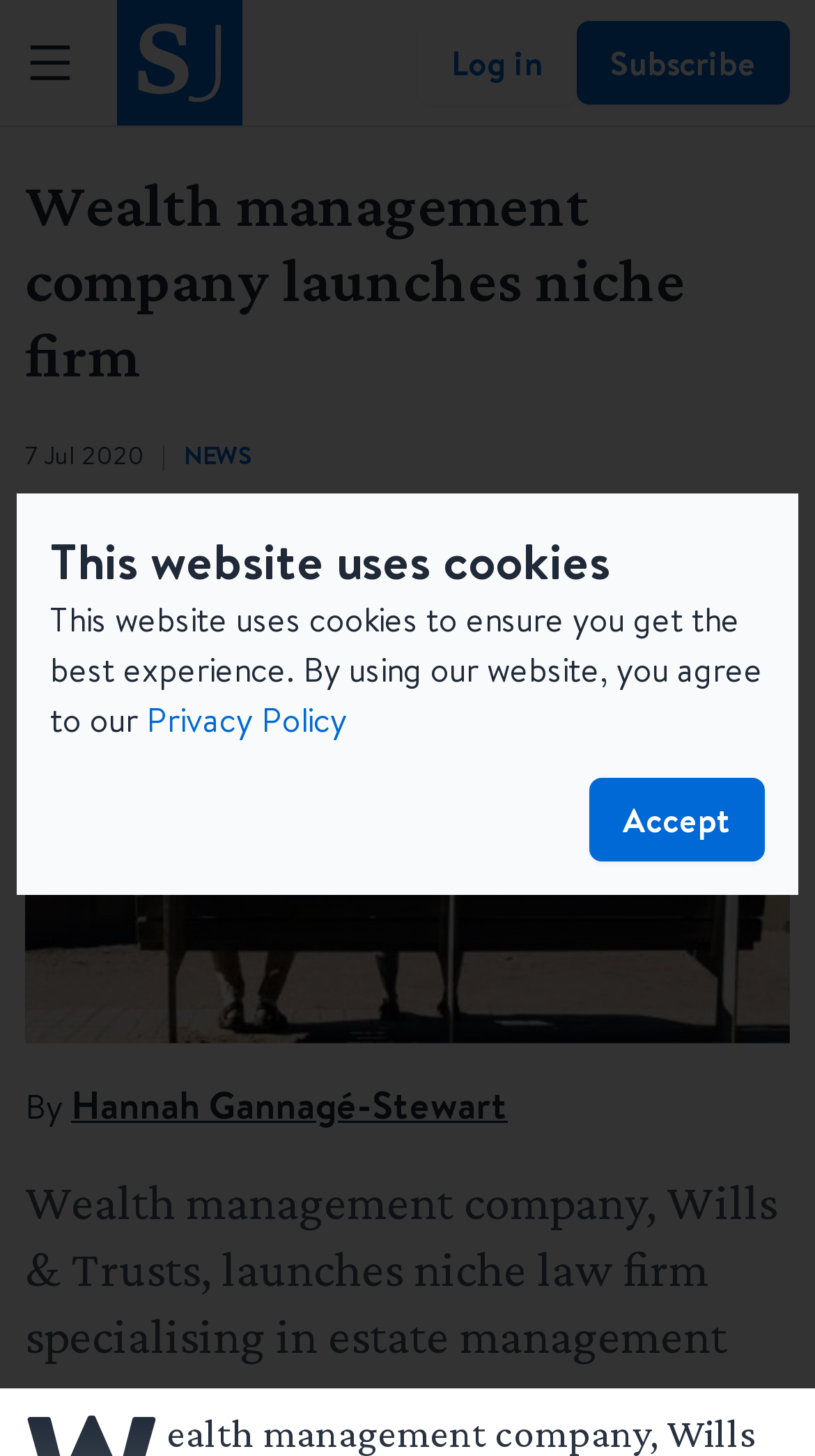How many social media platforms can you share the article on?
Refer to the image and provide a concise answer in one word or phrase.

4